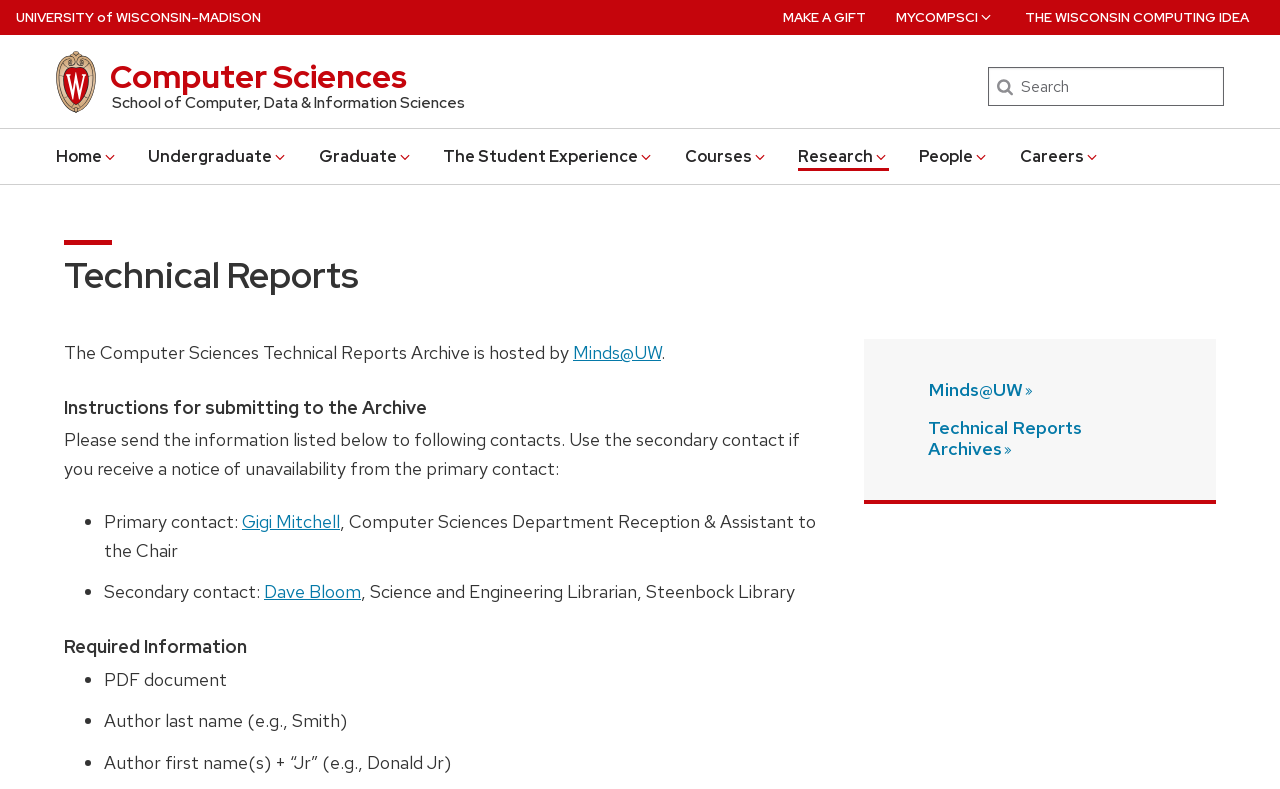Find the bounding box coordinates of the clickable region needed to perform the following instruction: "Search for something". The coordinates should be provided as four float numbers between 0 and 1, i.e., [left, top, right, bottom].

[0.772, 0.085, 0.956, 0.134]